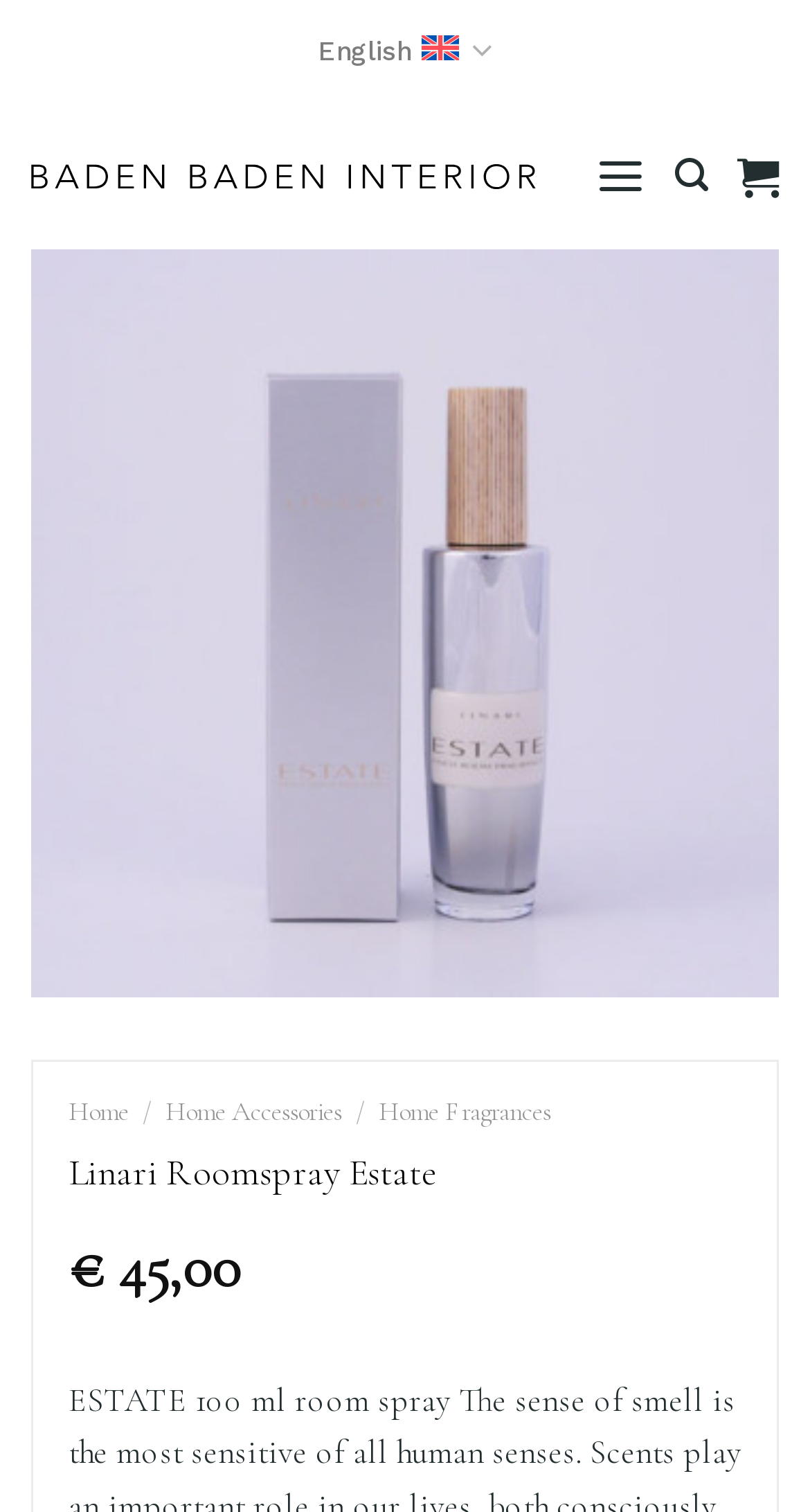Find the bounding box coordinates of the element to click in order to complete the given instruction: "Search for products."

[0.833, 0.09, 0.874, 0.144]